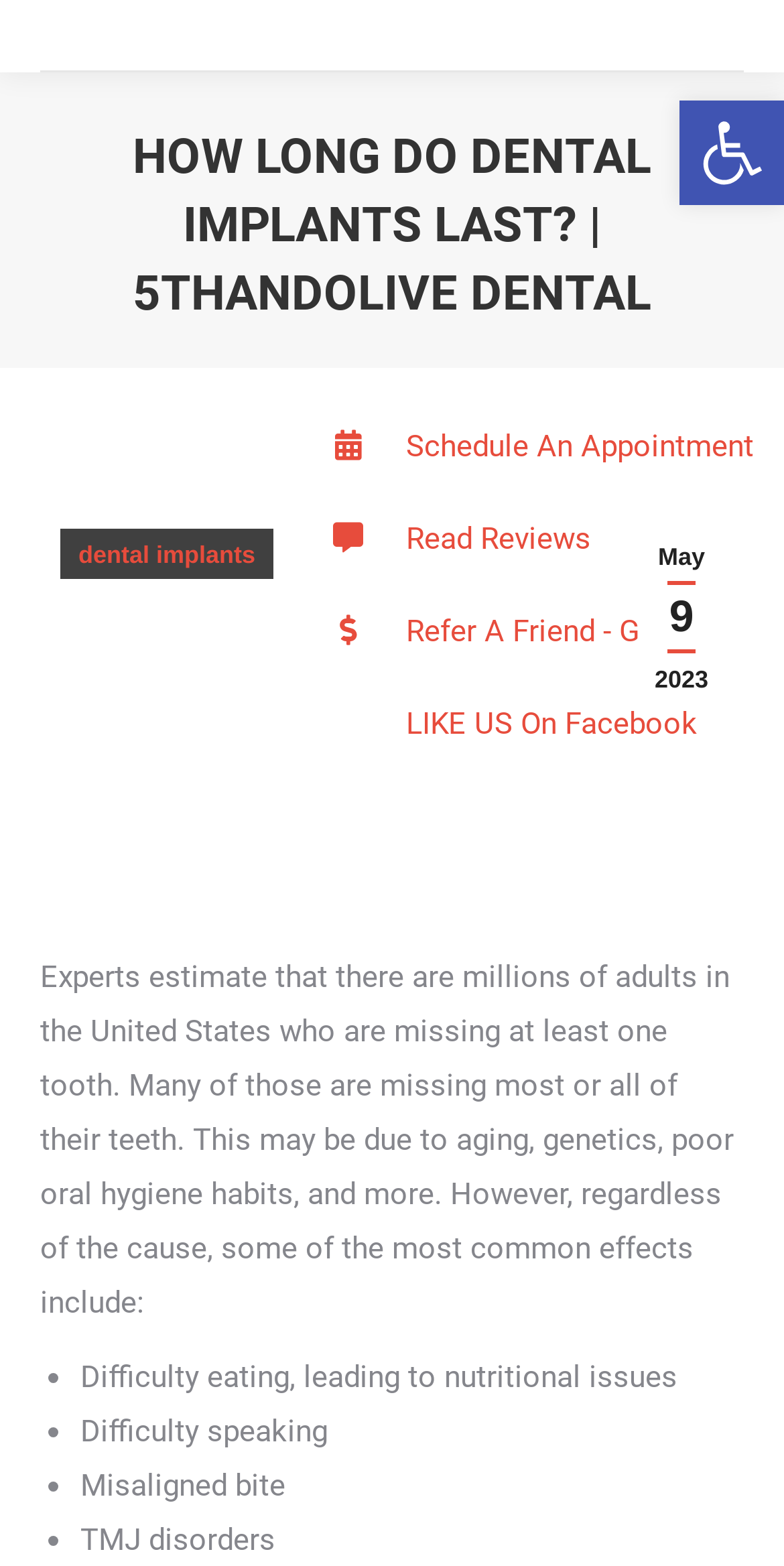Please find the bounding box for the UI component described as follows: "Corporate Site".

None